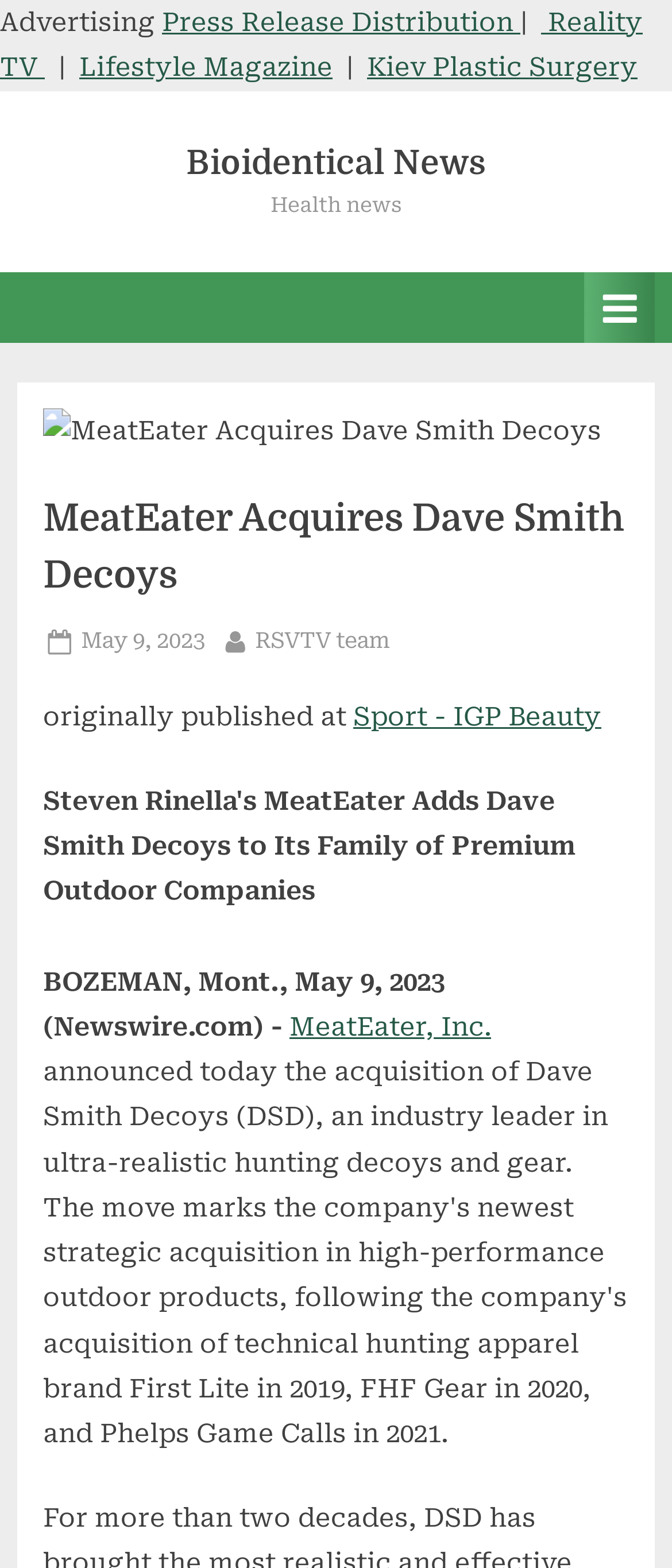What type of news is this article categorized as?
Look at the screenshot and provide an in-depth answer.

The type of news can be found in the text 'Health news', which is located above the main heading and indicates that this article is categorized as health news.